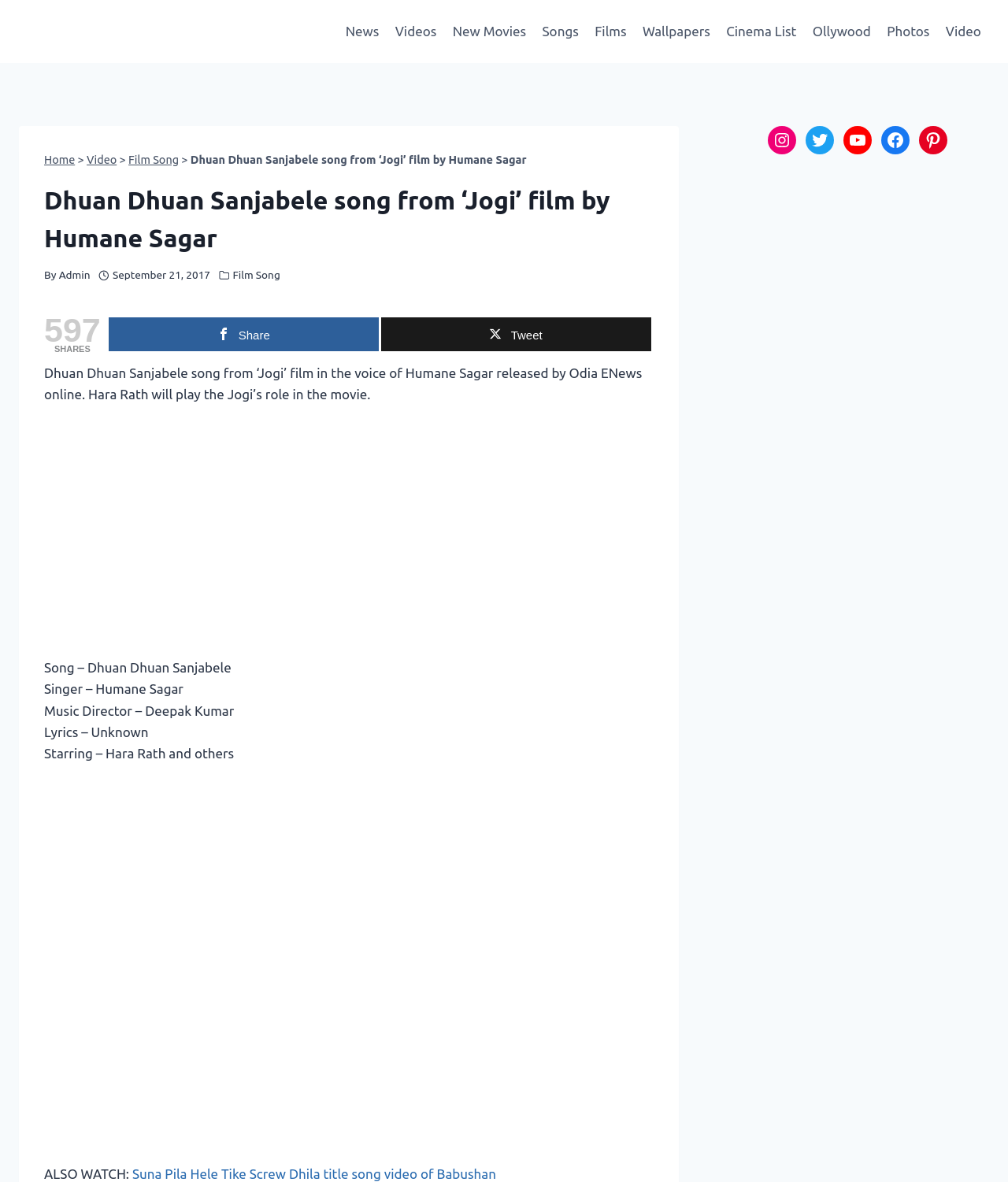Identify the bounding box coordinates of the section to be clicked to complete the task described by the following instruction: "Click on the 'Songs' link". The coordinates should be four float numbers between 0 and 1, formatted as [left, top, right, bottom].

[0.53, 0.011, 0.582, 0.042]